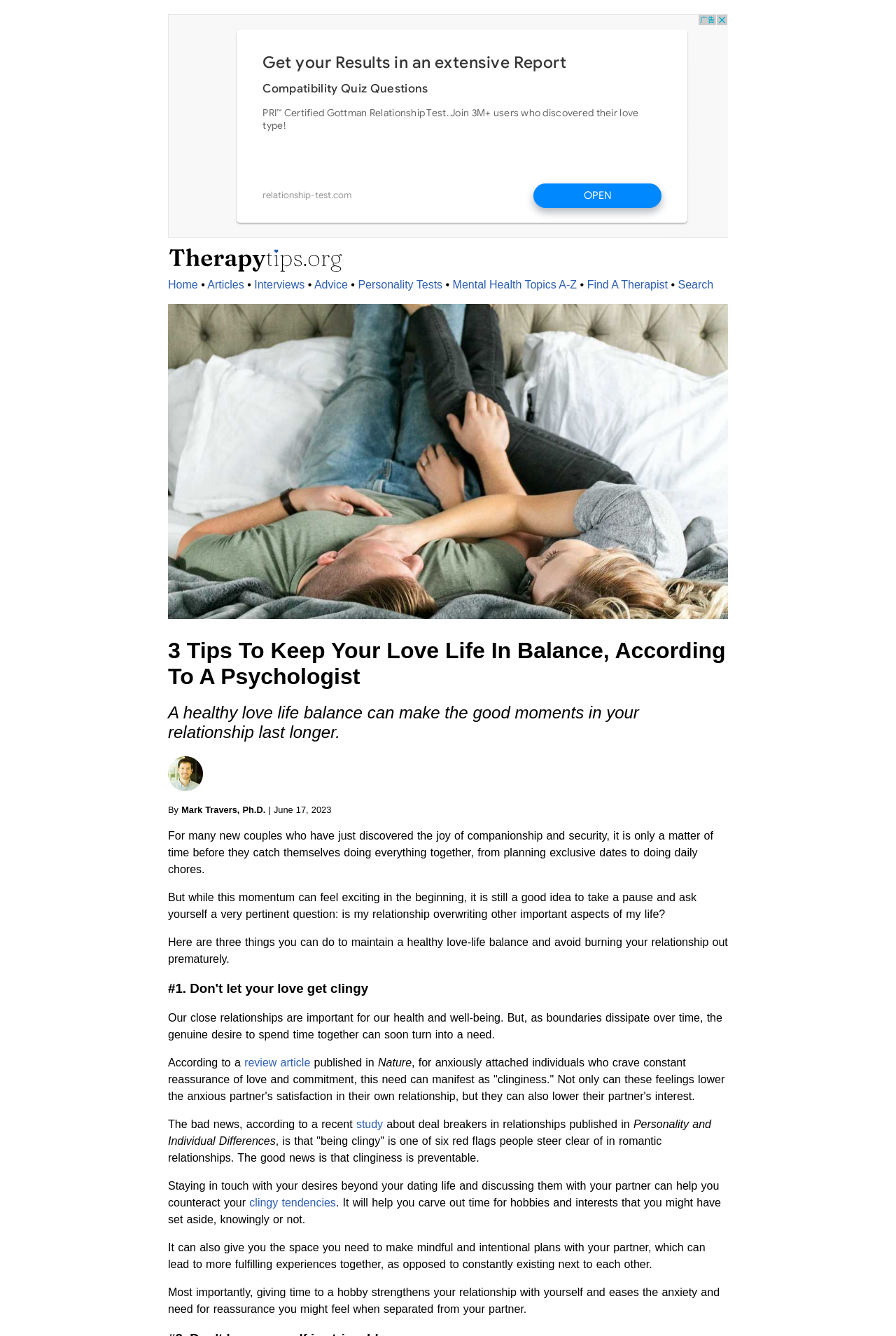What is the topic of the article?
Look at the image and construct a detailed response to the question.

The article discusses the importance of maintaining a healthy love-life balance, and it provides three tips to achieve it.